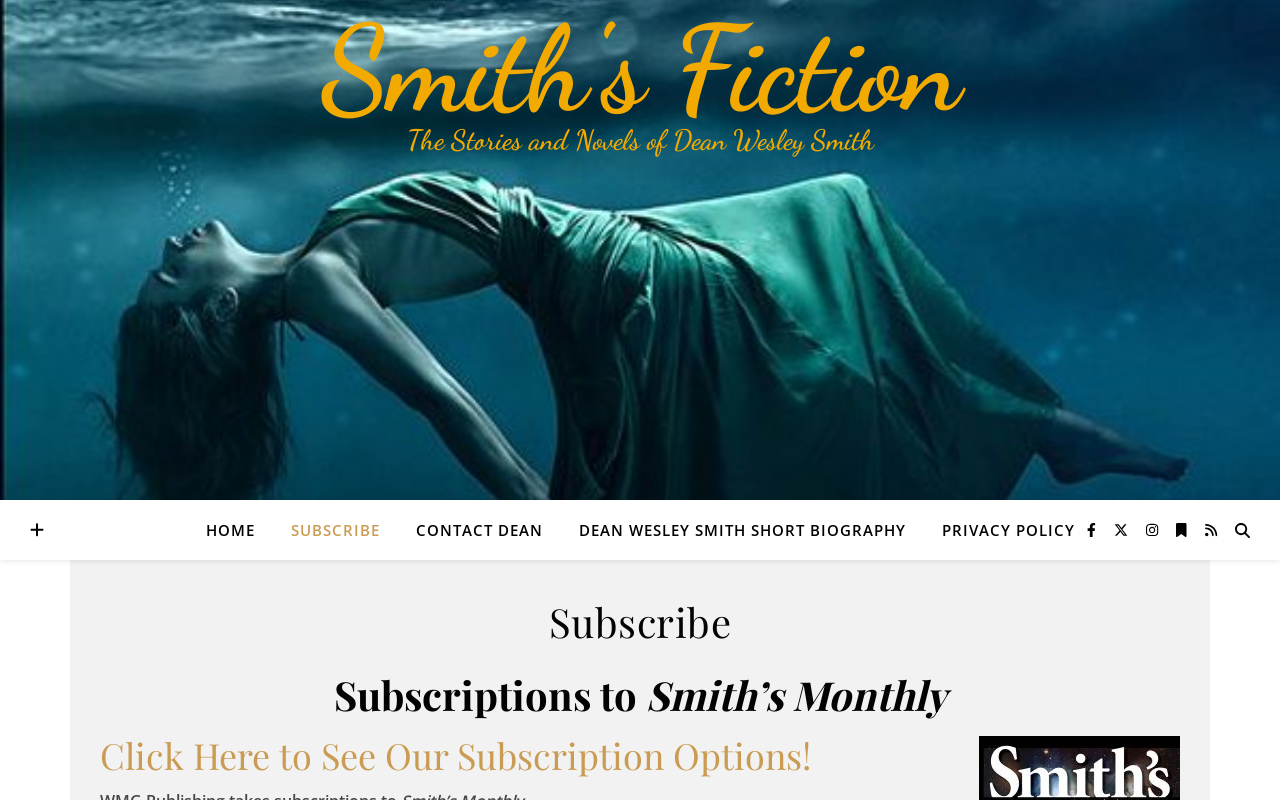Given the content of the image, can you provide a detailed answer to the question?
How many social media links are available?

There are four social media links available, which are 'facebook-f', 'fa-x-twitter', 'instagram', and 'bookmark', with bounding box coordinates [0.849, 0.65, 0.859, 0.674], [0.87, 0.65, 0.884, 0.674], [0.895, 0.65, 0.908, 0.674], and [0.919, 0.65, 0.93, 0.674] respectively.